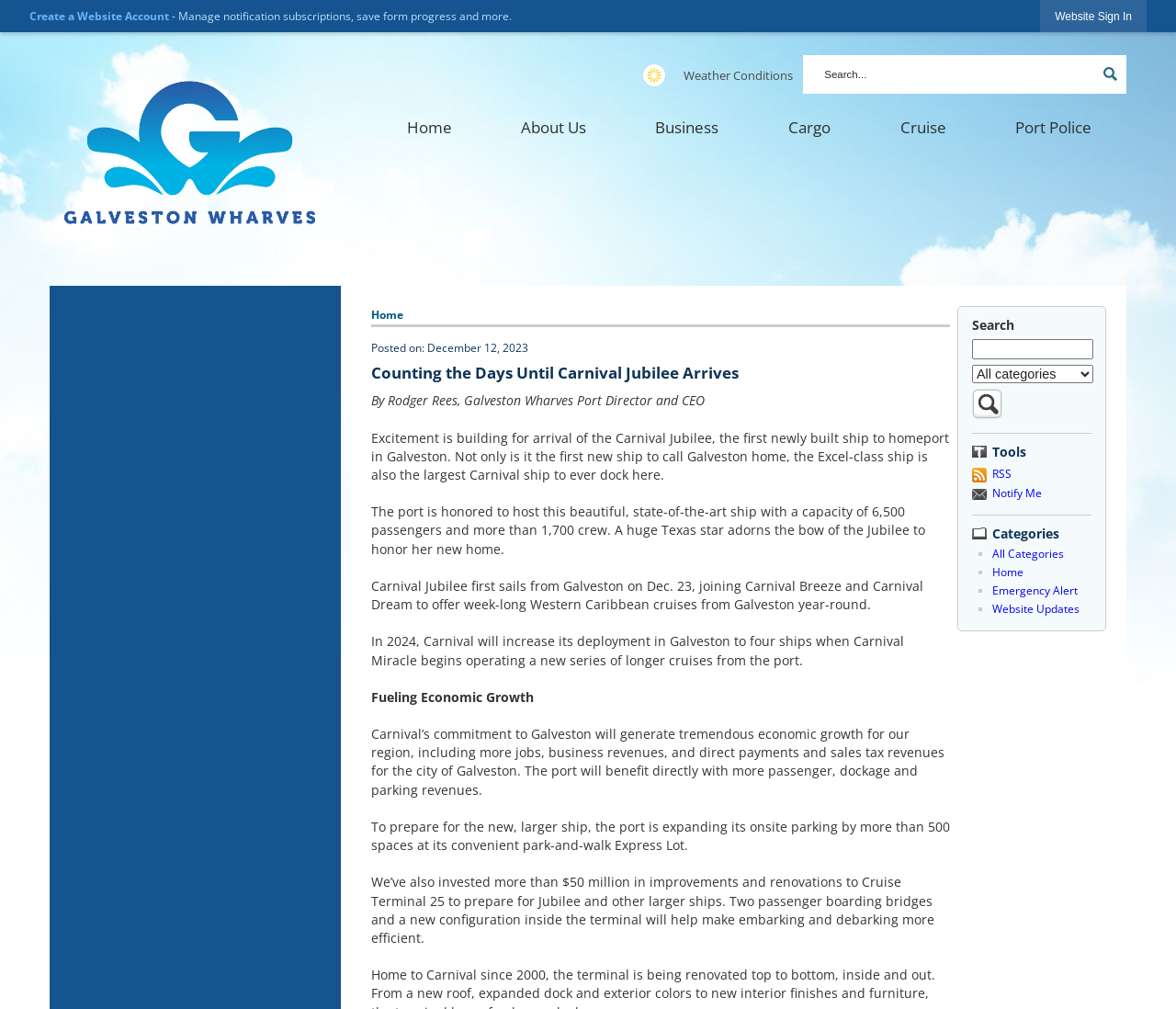Give a detailed account of the webpage, highlighting key information.

This webpage is about the Galveston Wharves Port, with a focus on the upcoming arrival of the Carnival Jubilee cruise ship. At the top of the page, there is a navigation menu with links to "Home", "About Us", "Business", "Cargo", "Cruise", and "Port Police". Below this, there is a search bar with a search icon button.

The main content of the page is divided into two sections. On the left, there is a column with various links and tools, including a "Weather Conditions" link, a "Search" function, and a list of categories with links to "All Categories", "Home", "Emergency Alert", and "Website Updates".

On the right, there is a news article titled "Counting the Days Until Carnival Jubilee Arrives" with a subheading "Posted on: December 12, 2023". The article is written by Rodger Rees, Galveston Wharves Port Director and CEO, and discusses the upcoming arrival of the Carnival Jubilee, the first newly built ship to homeport in Galveston. The article provides details about the ship's capacity, its features, and its itinerary, as well as the economic benefits it will bring to the region.

Throughout the article, there are no images, but there are several headings and subheadings that break up the text. The text is well-organized and easy to read, with a clear structure and concise language.